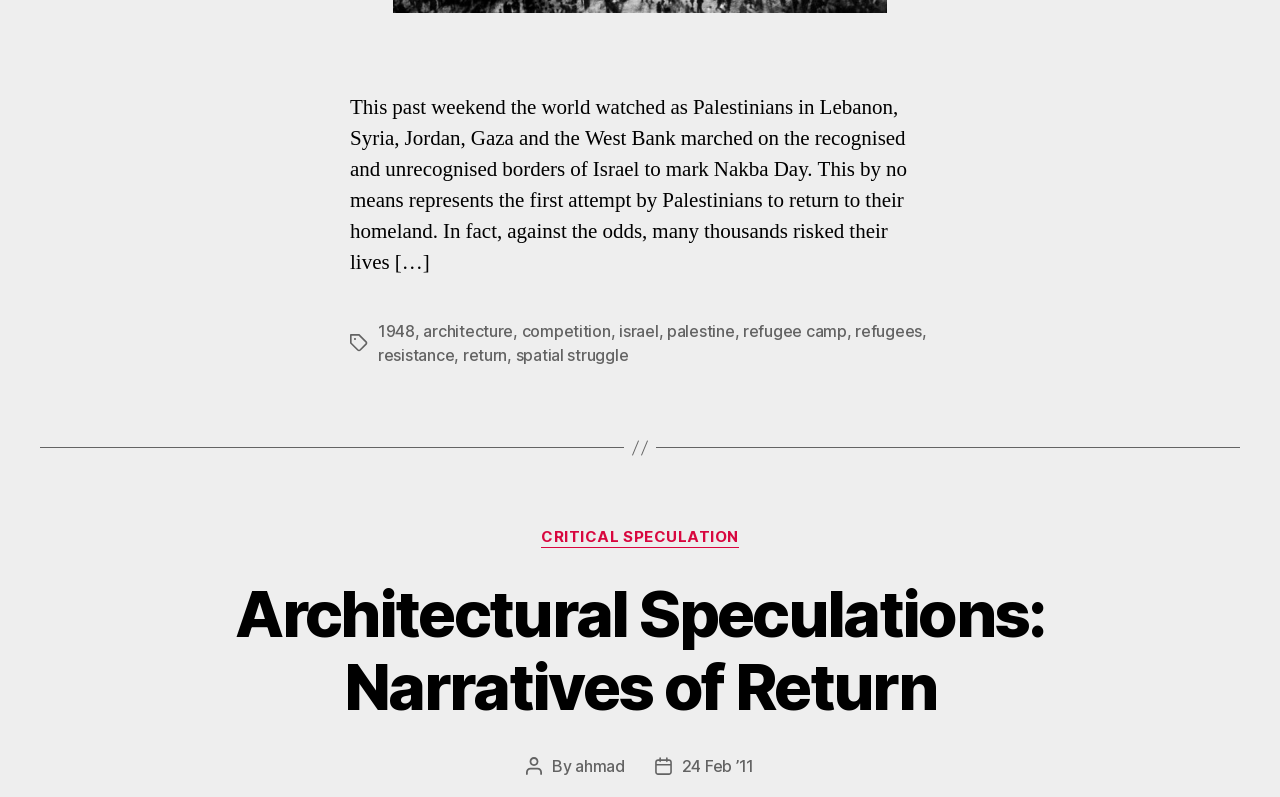Answer the question briefly using a single word or phrase: 
What category does the article belong to?

CRITICAL SPECULATION